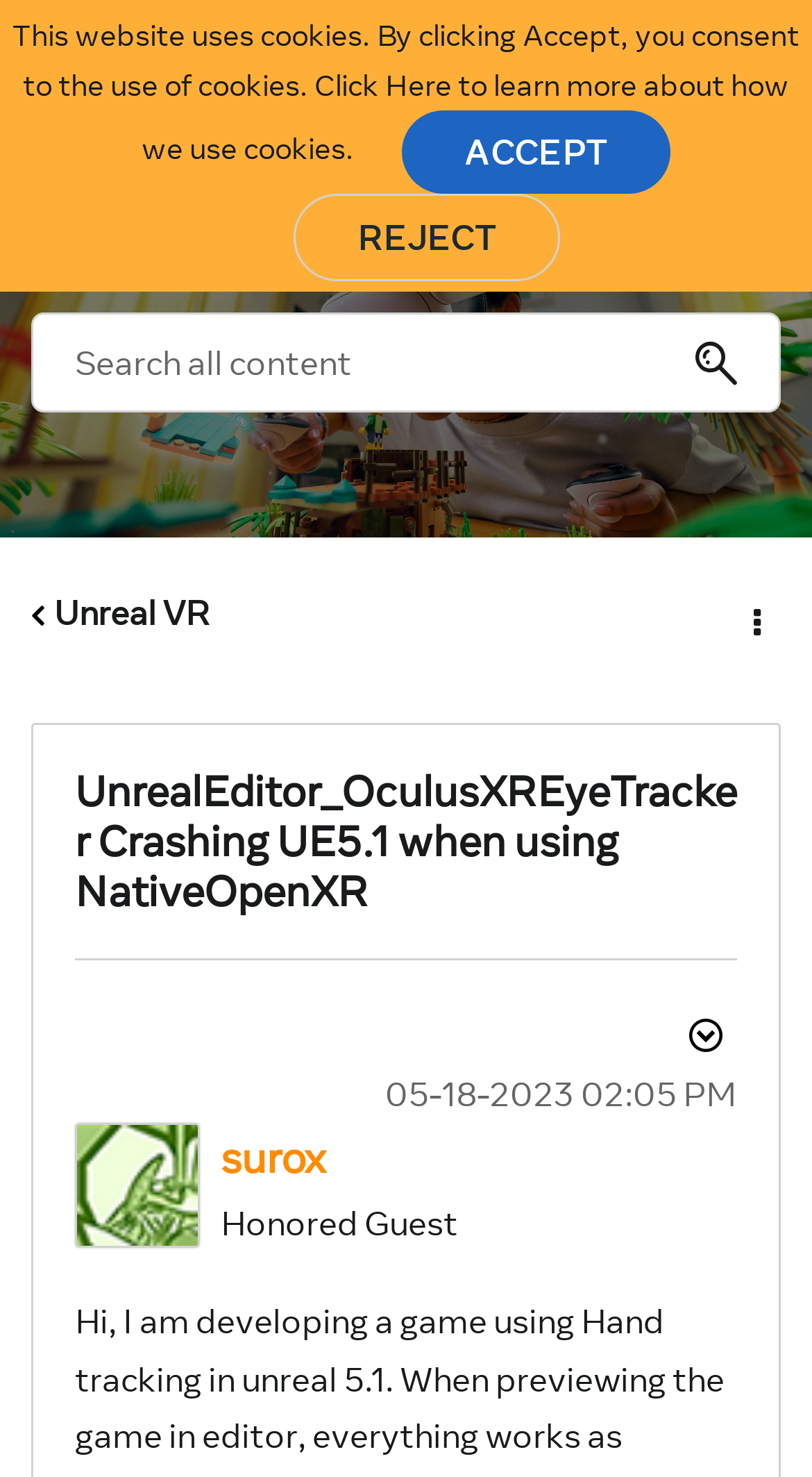Provide the bounding box coordinates for the specified HTML element described in this description: "Click Here". The coordinates should be four float numbers ranging from 0 to 1, in the format [left, top, right, bottom].

[0.387, 0.045, 0.556, 0.071]